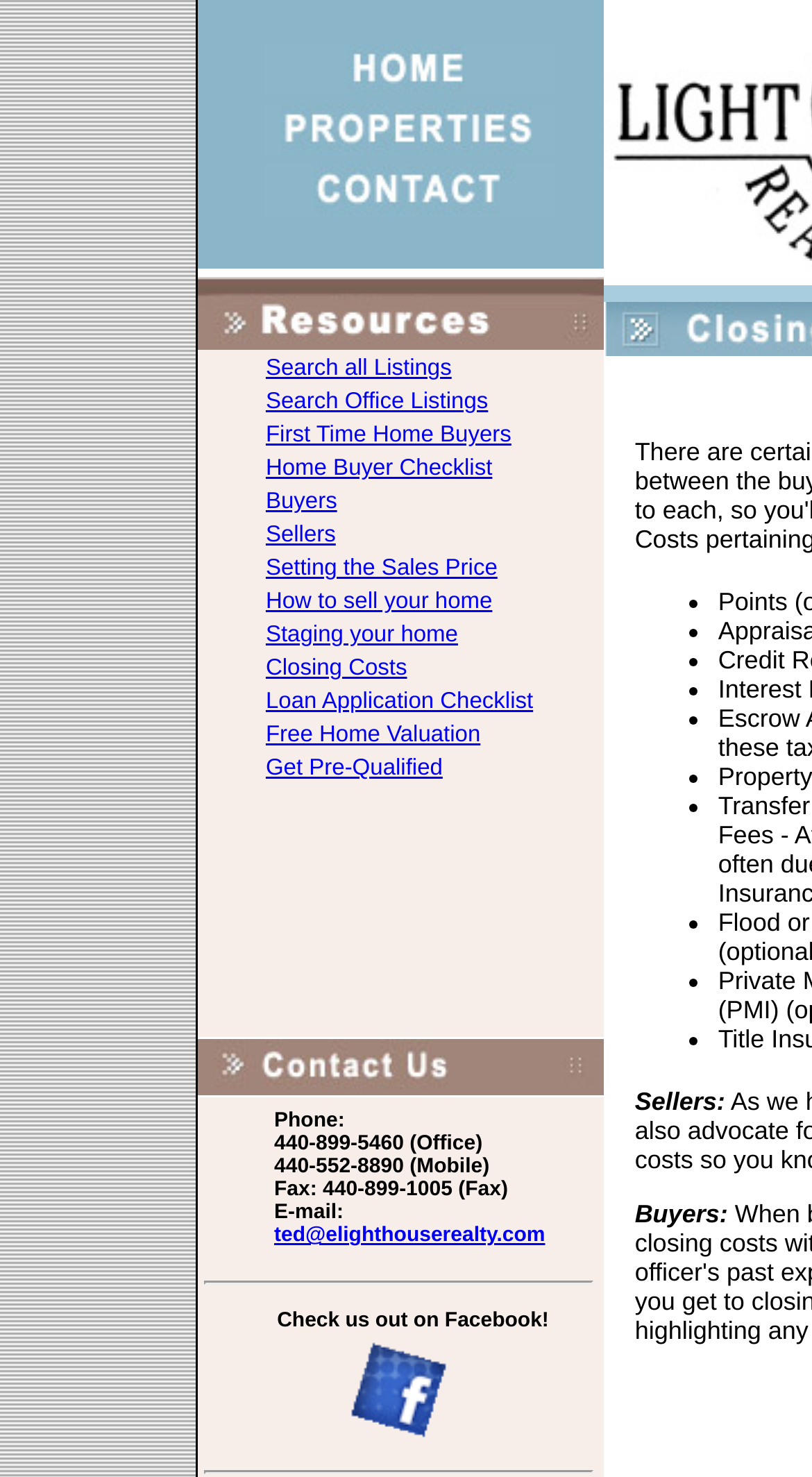Locate the bounding box coordinates of the clickable area needed to fulfill the instruction: "Click on Home Buyer Checklist".

[0.327, 0.309, 0.606, 0.326]